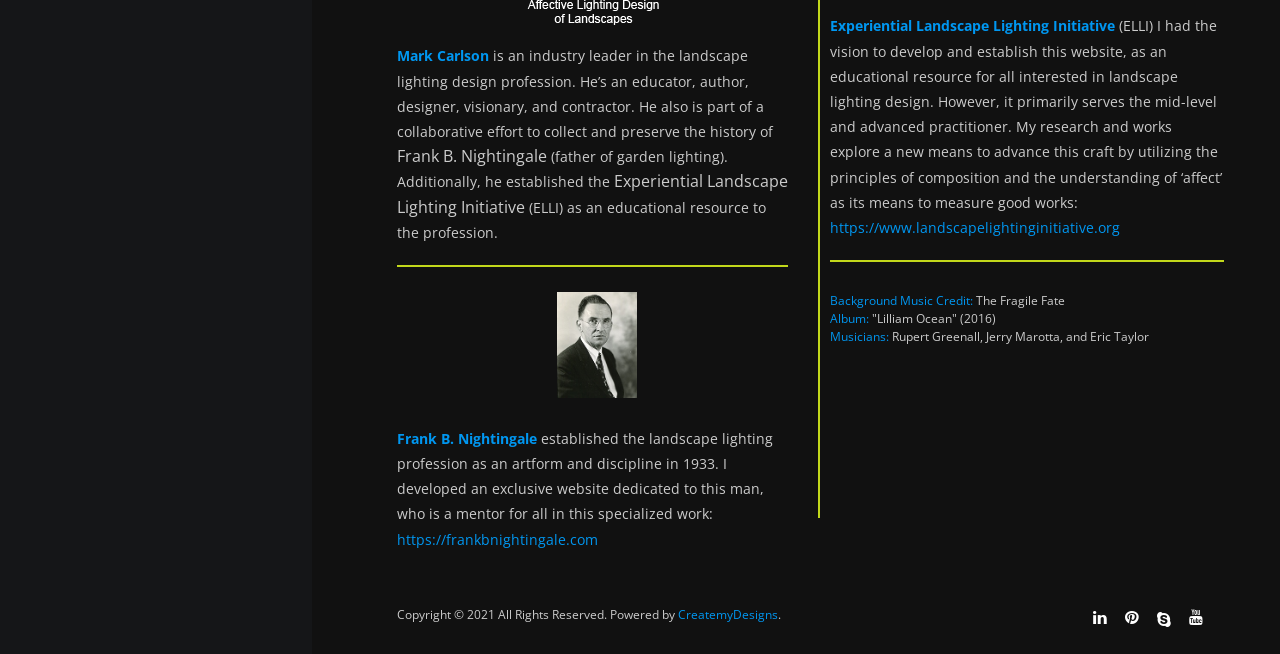Please answer the following question using a single word or phrase: 
Who is the father of garden lighting?

Frank B. Nightingale